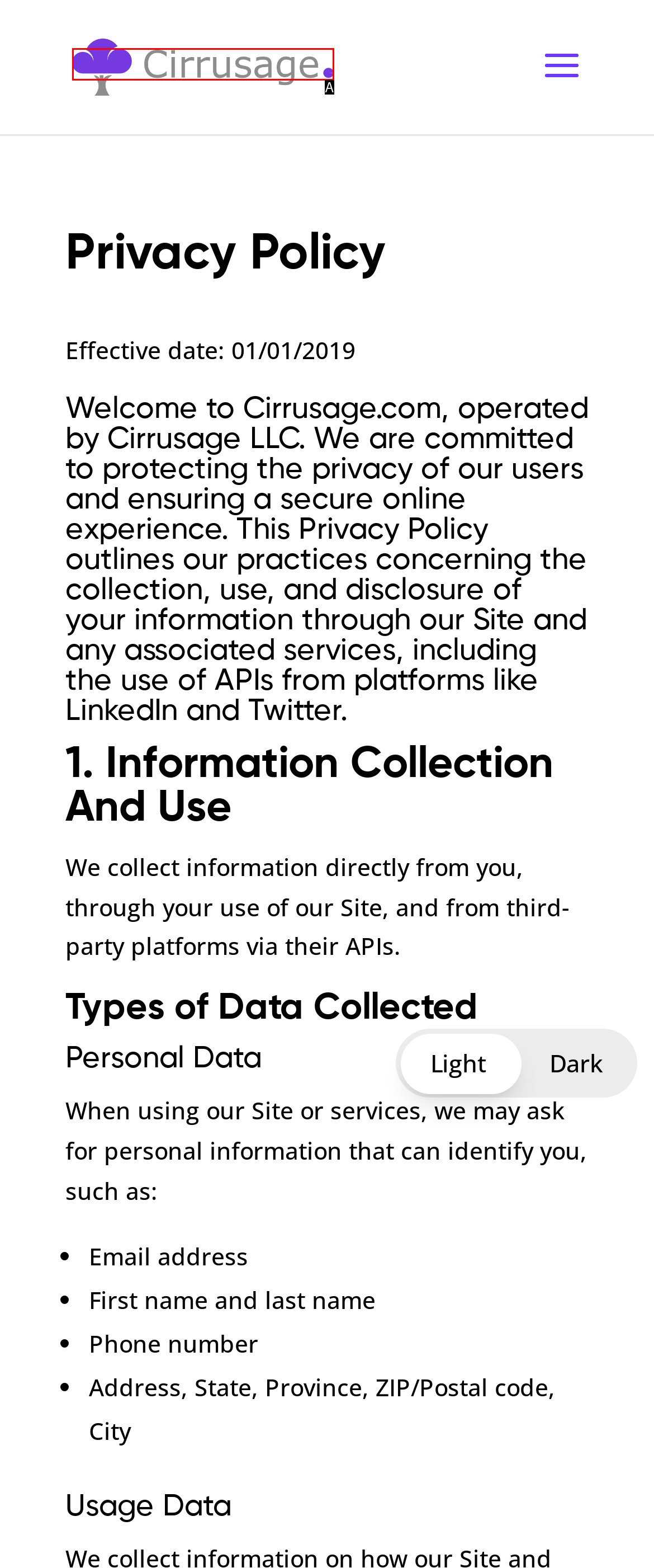Choose the option that aligns with the description: alt="Cirrusage"
Respond with the letter of the chosen option directly.

A